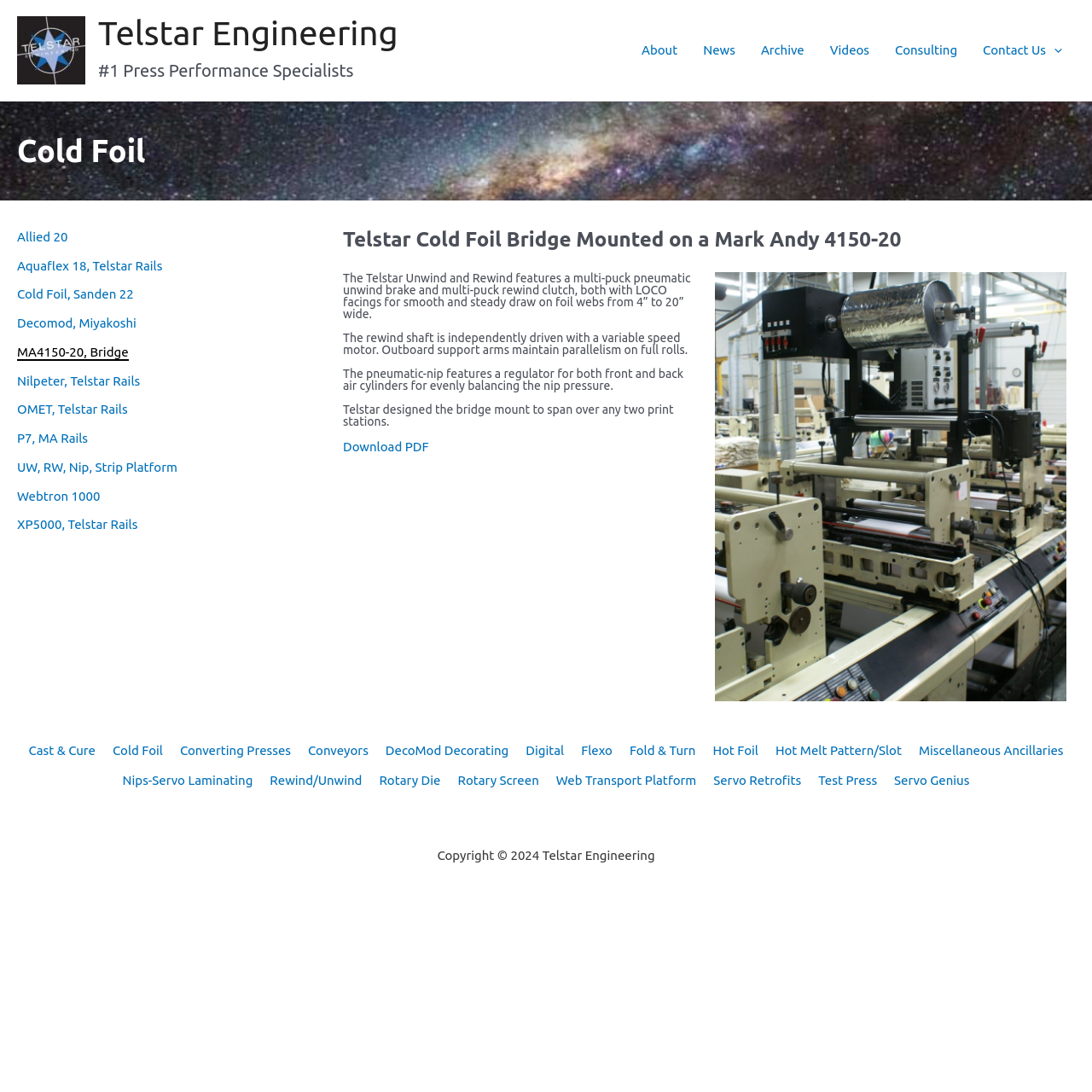Explain in detail what is displayed on the webpage.

The webpage is about Telstar Engineering, a company that specializes in press performance and converting equipment. At the top left corner, there is a logo of Telstar Engineering, accompanied by a link to the company's website. Below the logo, there is a heading that reads "Cold Foil" in a prominent font.

To the right of the logo, there is a navigation menu with links to various sections of the website, including "About", "News", "Archive", "Videos", "Consulting", and "Contact Us". The navigation menu is followed by a main content area that takes up most of the page.

In the main content area, there is an article about a Telstar Cold Foil Bridge Mounted on a Mark Andy 4150-20. The article consists of several paragraphs of text that describe the features and benefits of the product. The text is accompanied by a figure, likely an image of the product.

Below the article, there is a link to download a PDF document related to the product. On the right side of the page, there is a complementary section that lists various products and services offered by Telstar Engineering, including Allied 20, Aquaflex 18, Cold Foil, and others.

At the bottom of the page, there is a footer section that contains a navigation menu with links to various sections of the website, as well as a copyright notice that reads "Copyright © 2024 Telstar Engineering".